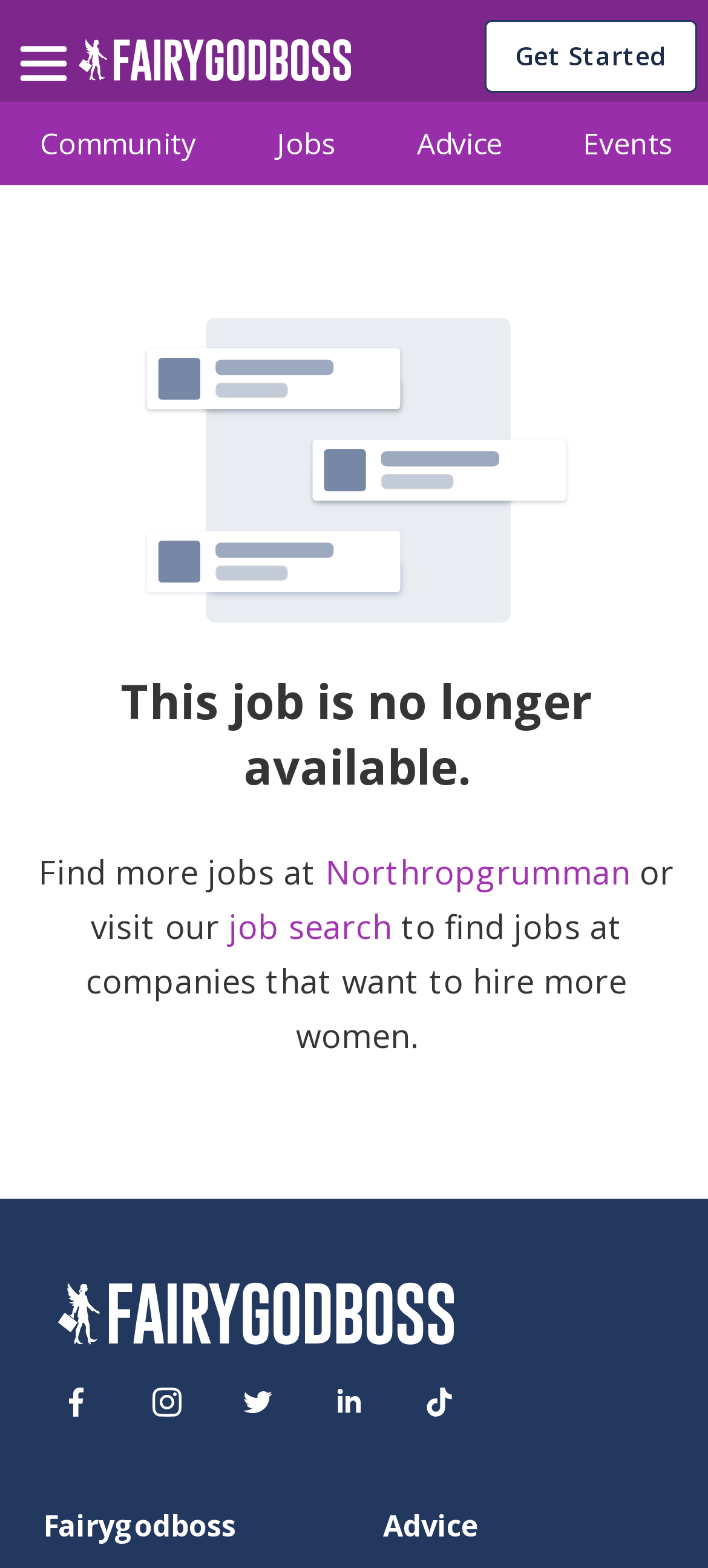Locate the coordinates of the bounding box for the clickable region that fulfills this instruction: "Go to the job search page".

[0.323, 0.577, 0.553, 0.605]